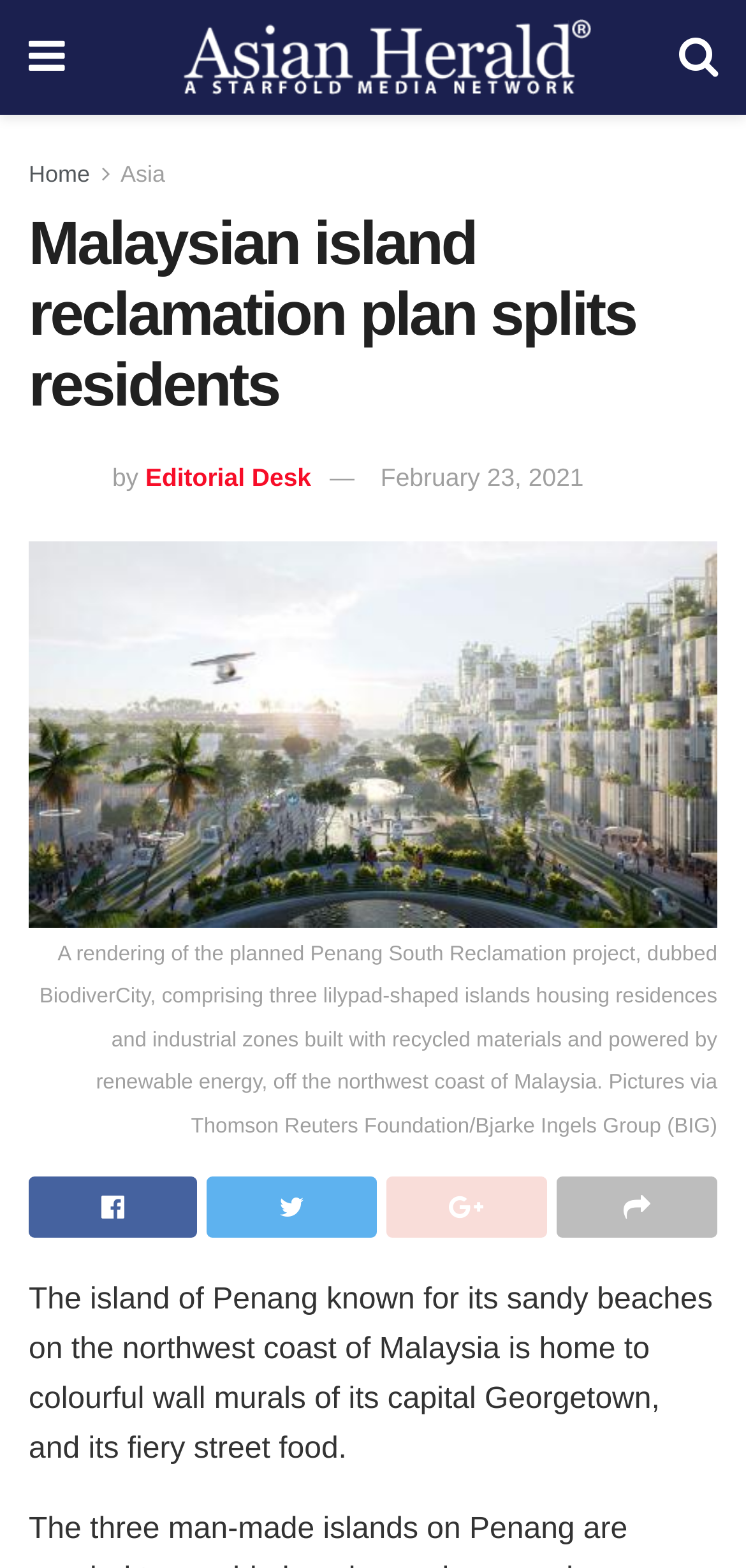Show the bounding box coordinates of the region that should be clicked to follow the instruction: "Click the link to read more about BiodiverCity."

[0.038, 0.345, 0.962, 0.732]